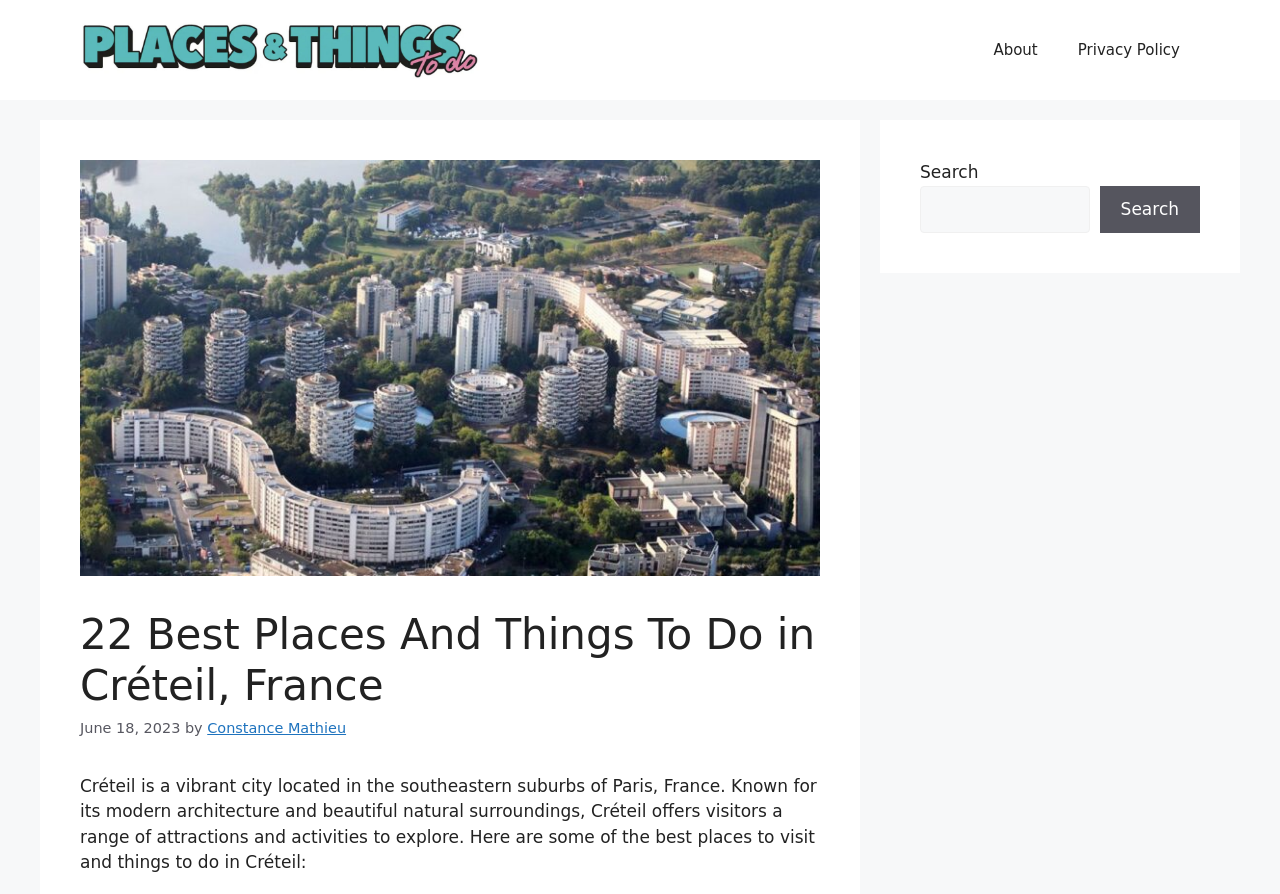Summarize the webpage with a detailed and informative caption.

The webpage is about the best places and things to do in Créteil, France. At the top, there is a banner with the site's name, accompanied by a link to the site's homepage and an image with the same name. To the right of the banner, there is a navigation menu with links to "About" and "Privacy Policy".

Below the banner, there is a header section with a heading that reads "22 Best Places And Things To Do in Créteil, France". Next to the heading, there is a time stamp indicating the publication date, "June 18, 2023", and the author's name, "Constance Mathieu".

Following the header, there is a paragraph of text that provides an introduction to Créteil, describing it as a vibrant city with modern architecture and natural surroundings, and inviting visitors to explore its attractions and activities.

To the right of the introduction, there is a complementary section with a search function, consisting of a search box and a search button. The search function is labeled "Search".

Overall, the webpage appears to be an article or guide about Créteil, France, with a focus on providing information about the city's attractions and activities.